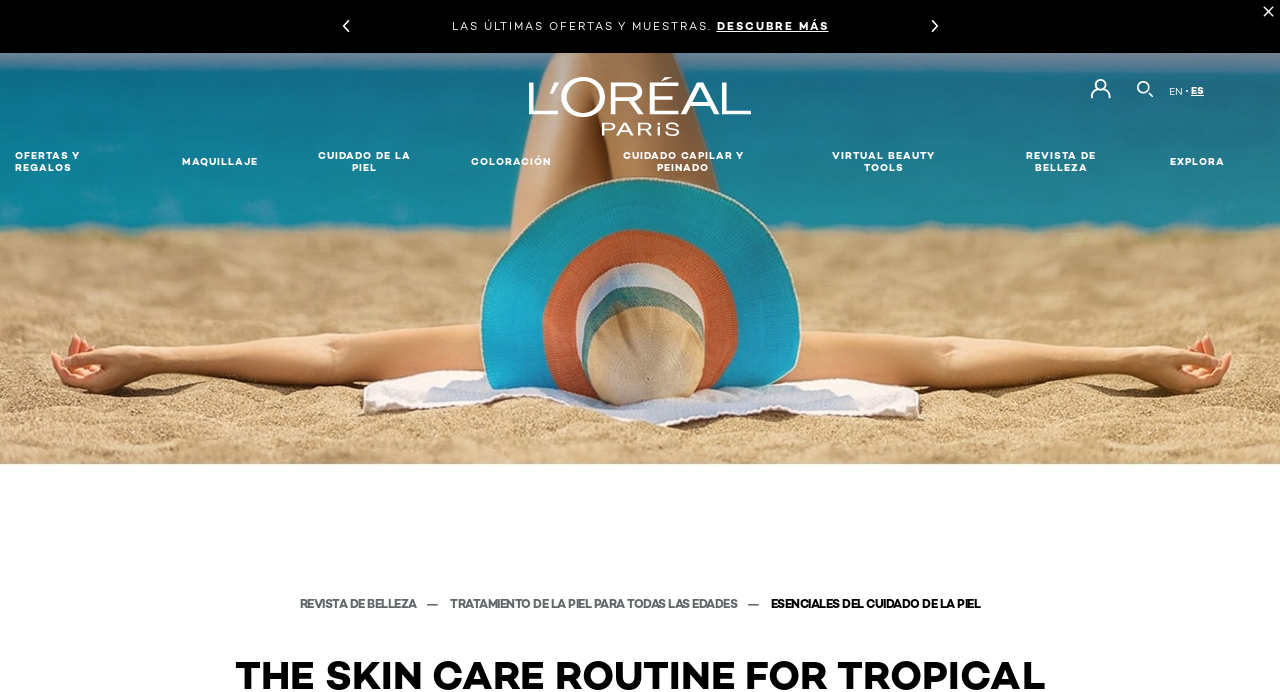Deliver a detailed narrative of the webpage's visual and textual elements.

This webpage is about skin care routines for tropical locations, specifically from L'Oréal Paris. At the top right corner, there are three buttons: "Descartar", "Anterior", and "Siguiente", which are likely navigation buttons. Below these buttons, there is a promotional section with a static text "LAS ÚLTIMAS OFERTAS Y MUESTRAS" and a link "DESCUBRE MÁS".

On the left side, there is a main menu navigation with several buttons, including "OFERTAS Y REGALOS", "MAQUILLAJE", "CUIDADO DE LA PIEL", "COLORACIÓN", "CUIDADO CAPILAR Y PEINADO", "VIRTUAL BEAUTY TOOLS", "REVISTA DE BELLEZA", and "EXPLORA". These buttons are not expanded by default.

In the middle of the page, there is a layout table with a link "Loreal Paris" and an image of the L'Oréal Paris logo. Below this table, there is a search bar with a button "BUSCAR" on the right side.

At the top right corner, there is a link "Mi cuenta" with an image, and below it, there are two language options: "EN" and "ES". 

At the bottom of the page, there is a breadcrumb navigation with three links: "REVISTA DE BELLEZA", "TRATAMIENTO DE LA PIEL PARA TODAS LAS EDADES", and "ESENCIALES DEL CUIDADO DE LA PIEL".